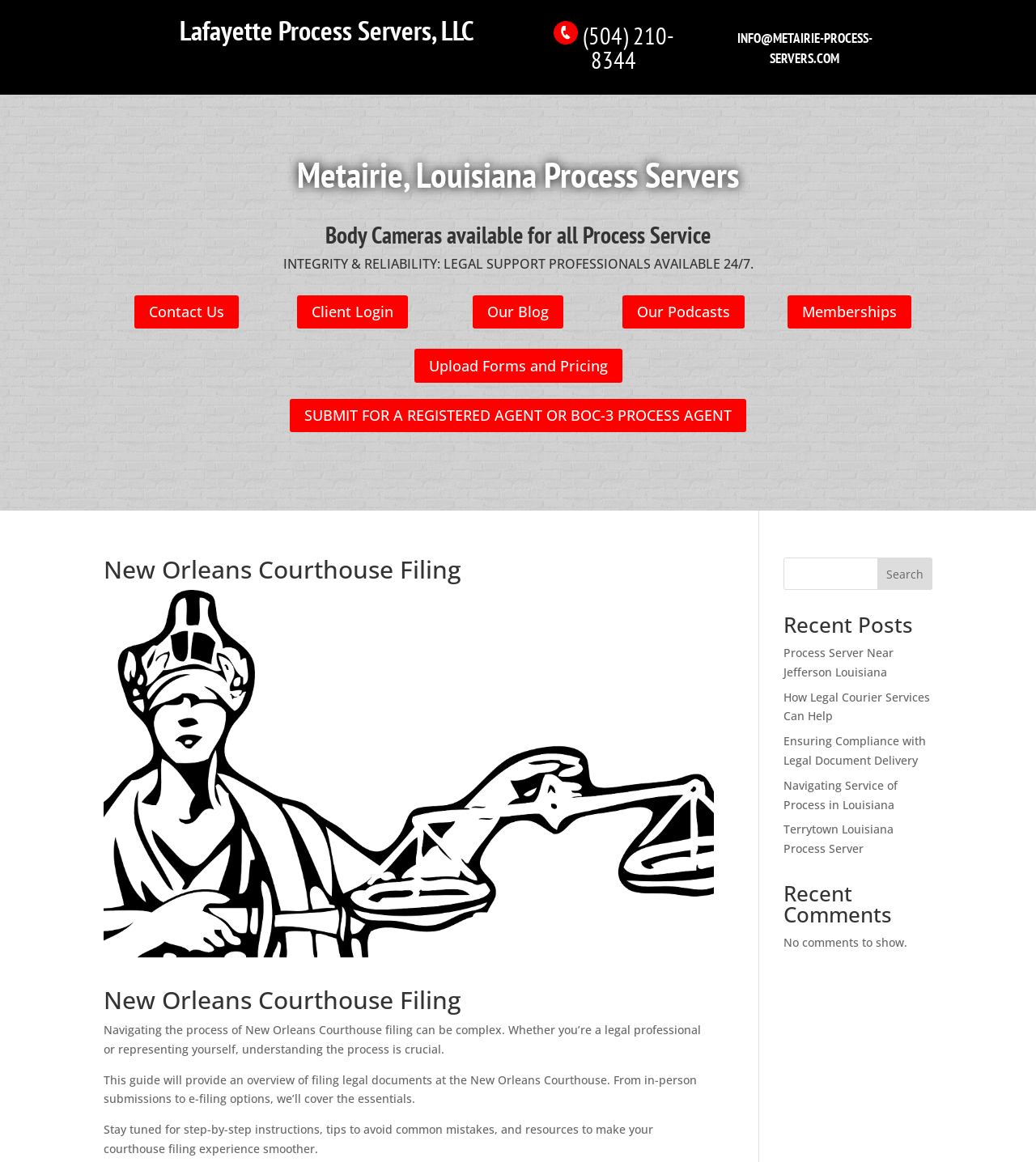Pinpoint the bounding box coordinates of the element to be clicked to execute the instruction: "Click the 'Upload Forms and Pricing' link".

[0.4, 0.3, 0.6, 0.329]